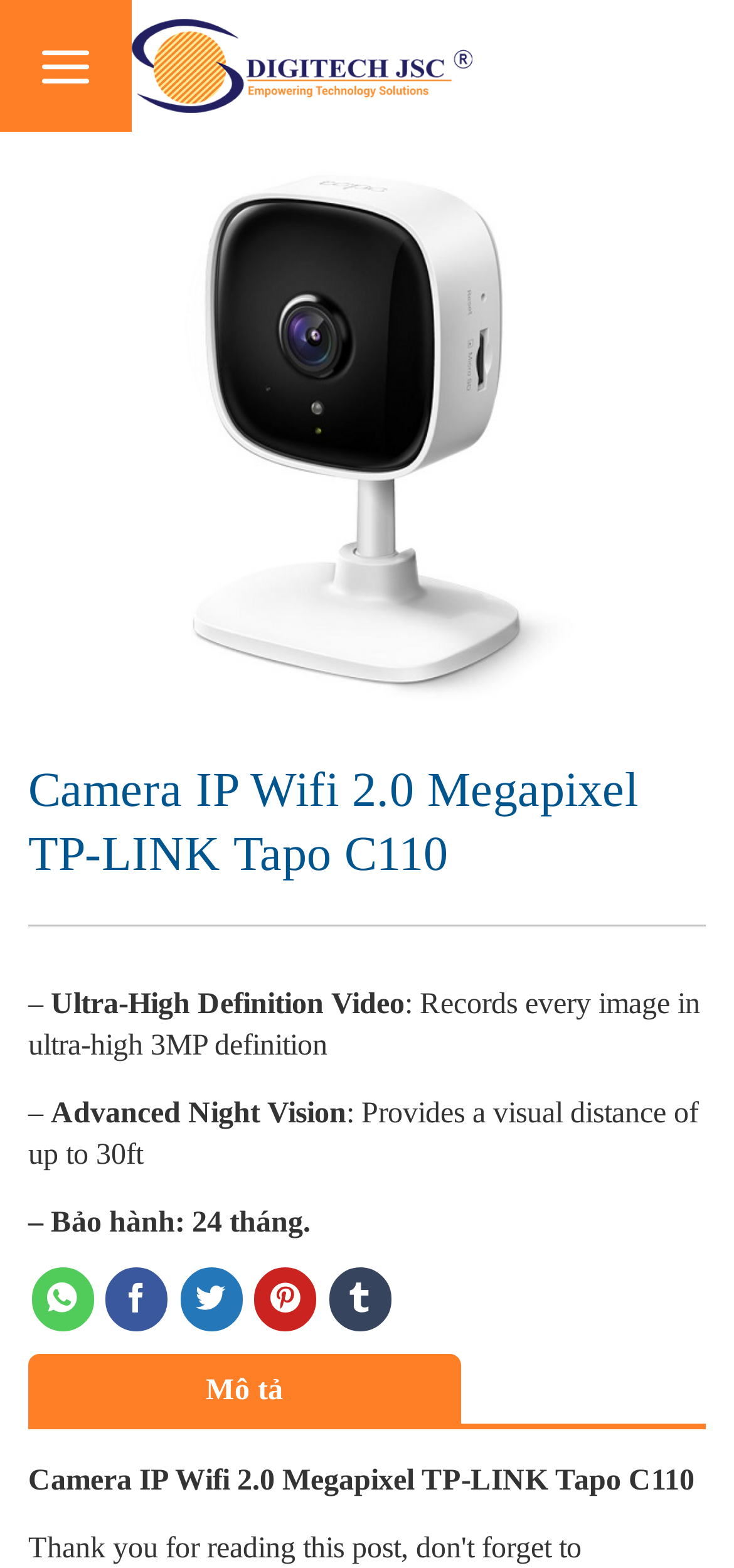Use a single word or phrase to answer the question:
How far can the camera see at night?

30ft